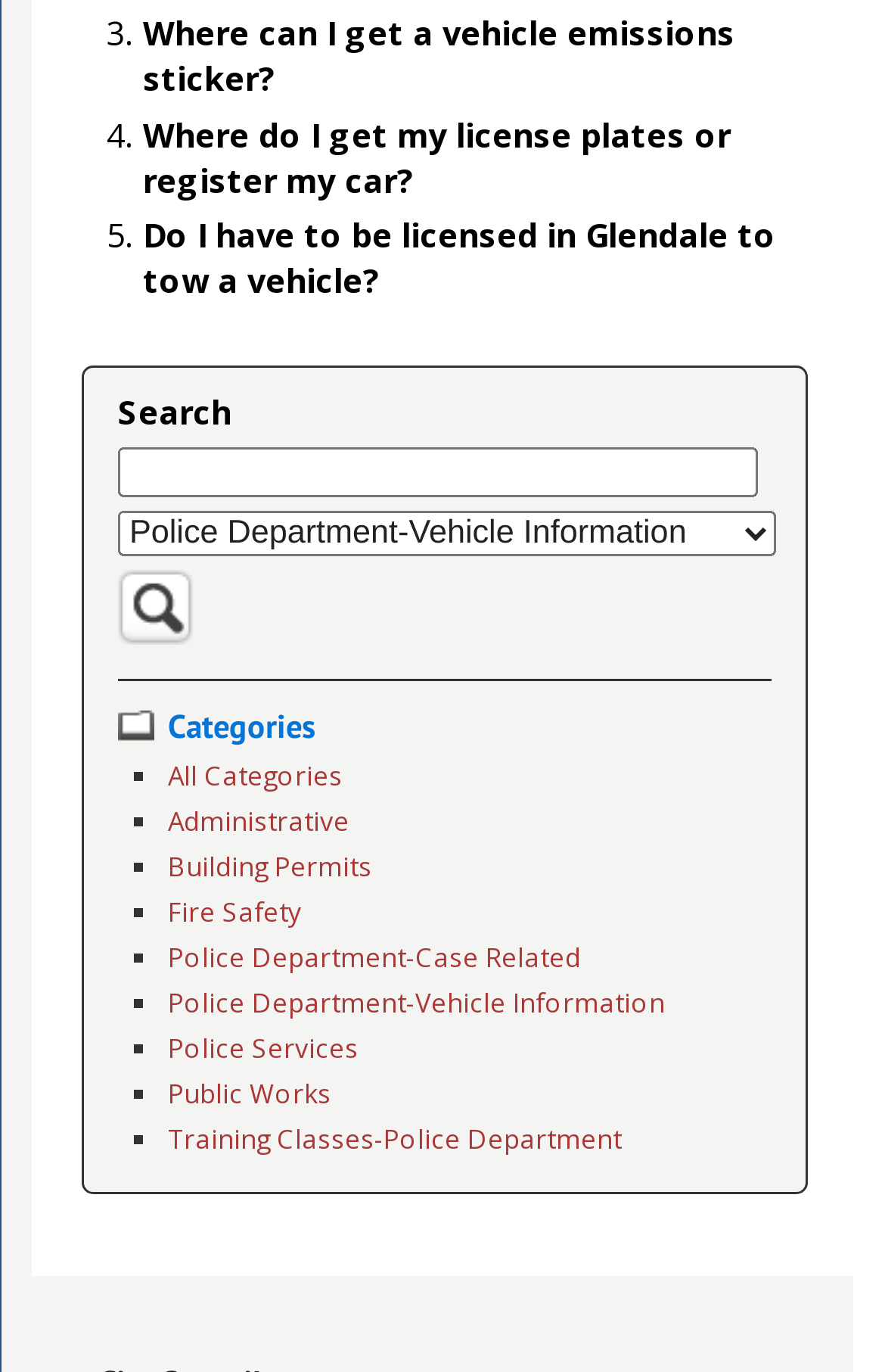Given the description "Administrative", provide the bounding box coordinates of the corresponding UI element.

[0.19, 0.586, 0.395, 0.611]